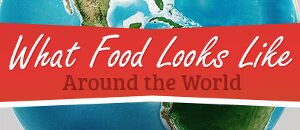By analyzing the image, answer the following question with a detailed response: What is the purpose of the infographic?

The caption states that the infographic 'aims to explore the diverse culinary traditions and staple ingredients unique to various cultures', implying that its purpose is to showcase and educate about food from around the world.